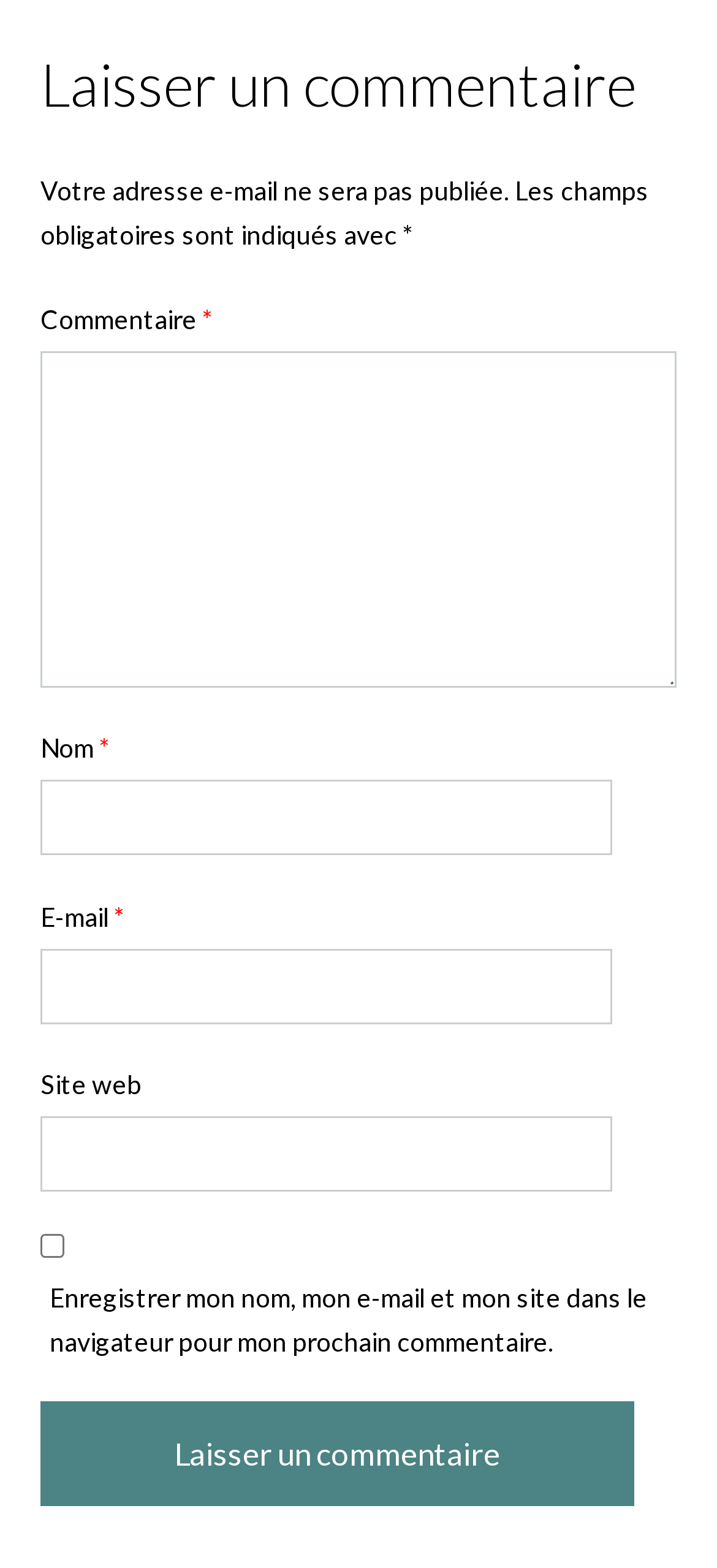Give a concise answer using one word or a phrase to the following question:
What is the default state of the checkbox?

Unchecked